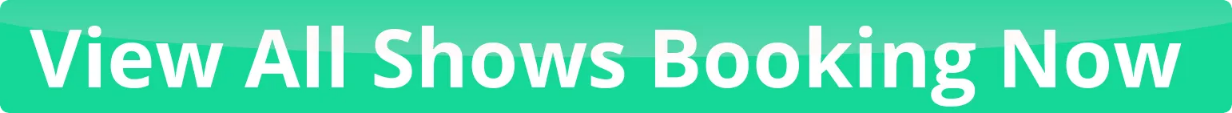Answer the following in one word or a short phrase: 
What does the button encourage users to do?

Take action